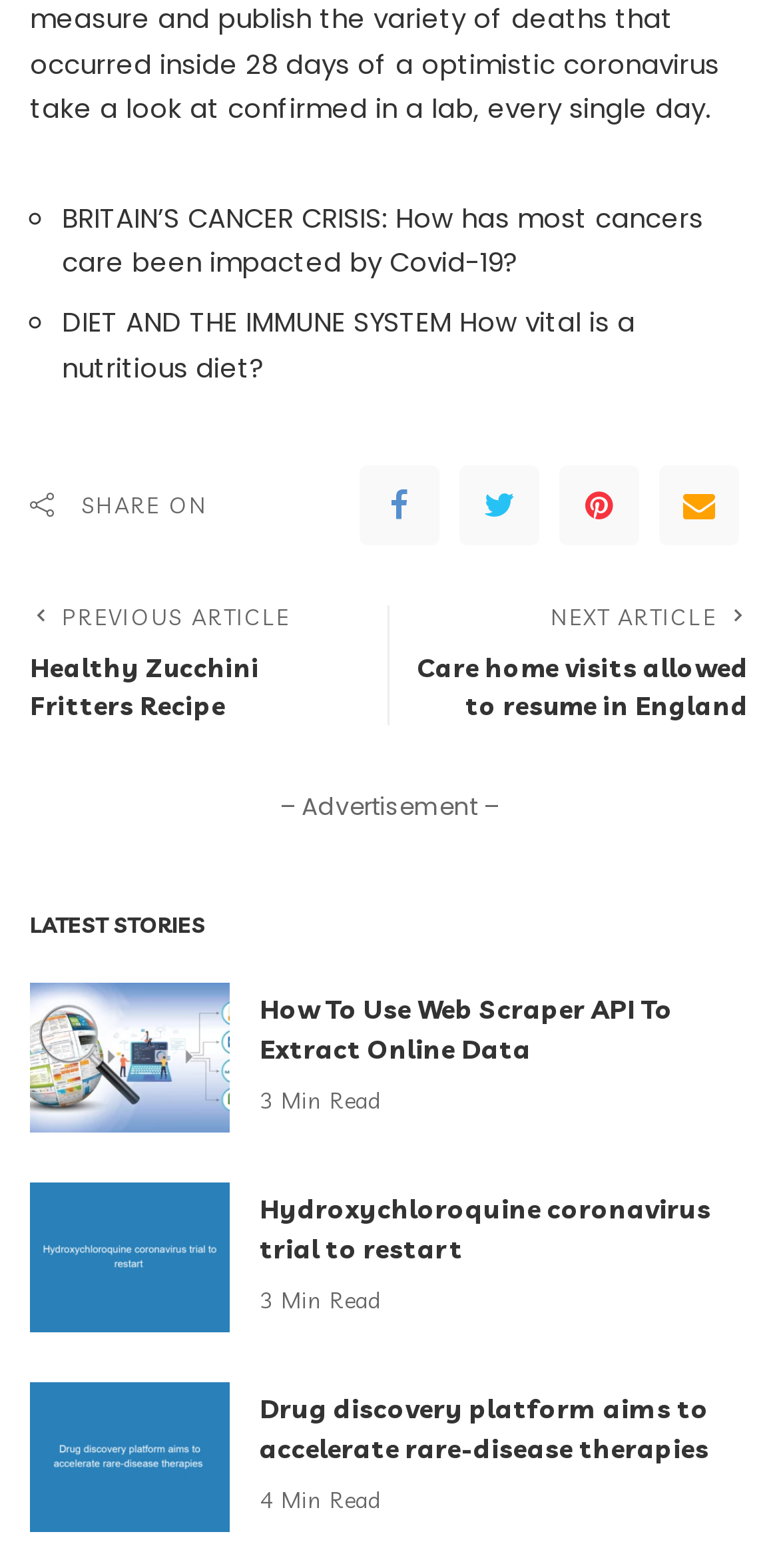Please identify the bounding box coordinates of the region to click in order to complete the given instruction: "Learn about web scraper API". The coordinates should be four float numbers between 0 and 1, i.e., [left, top, right, bottom].

[0.333, 0.632, 0.962, 0.682]